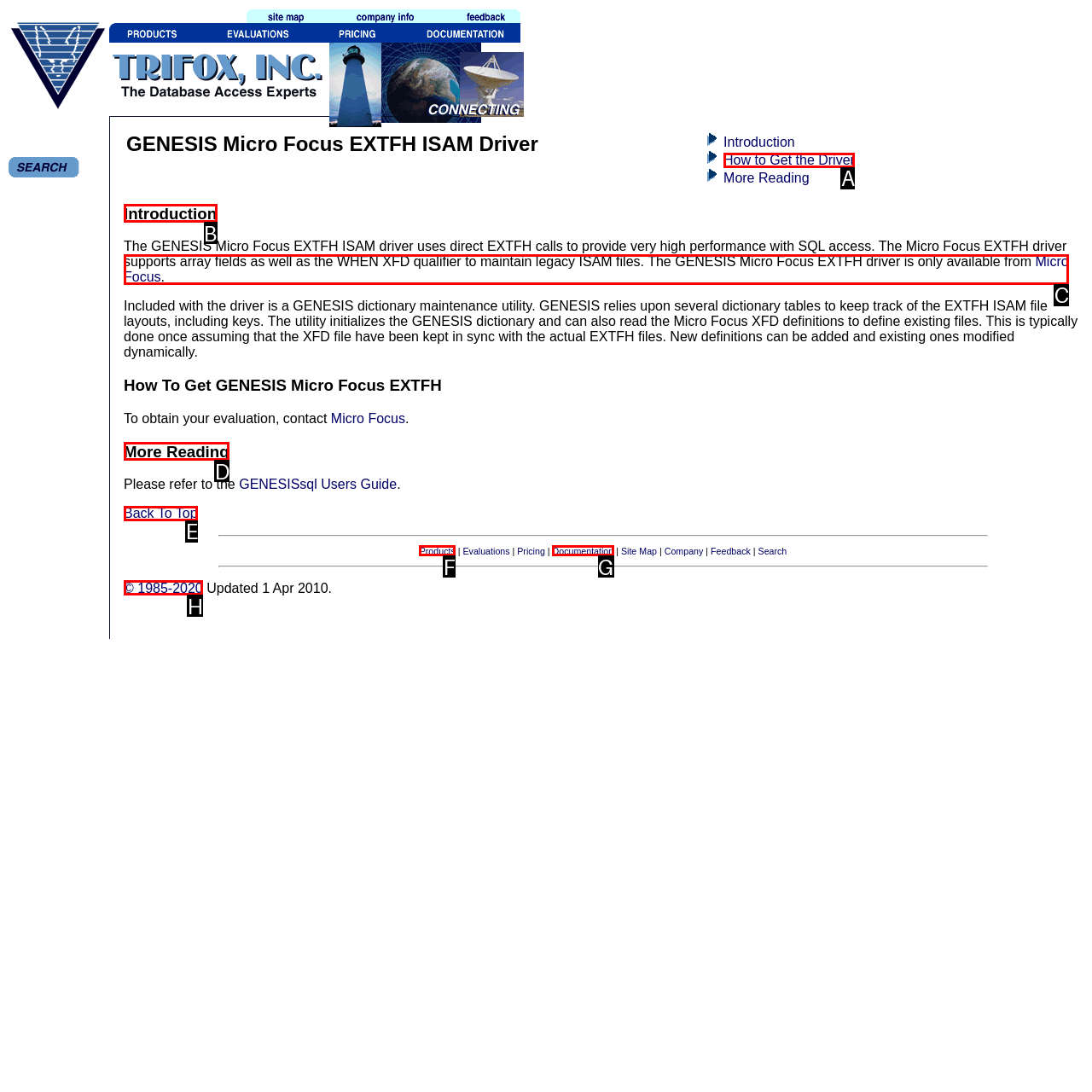Which lettered UI element aligns with this description: Back To Top
Provide your answer using the letter from the available choices.

E